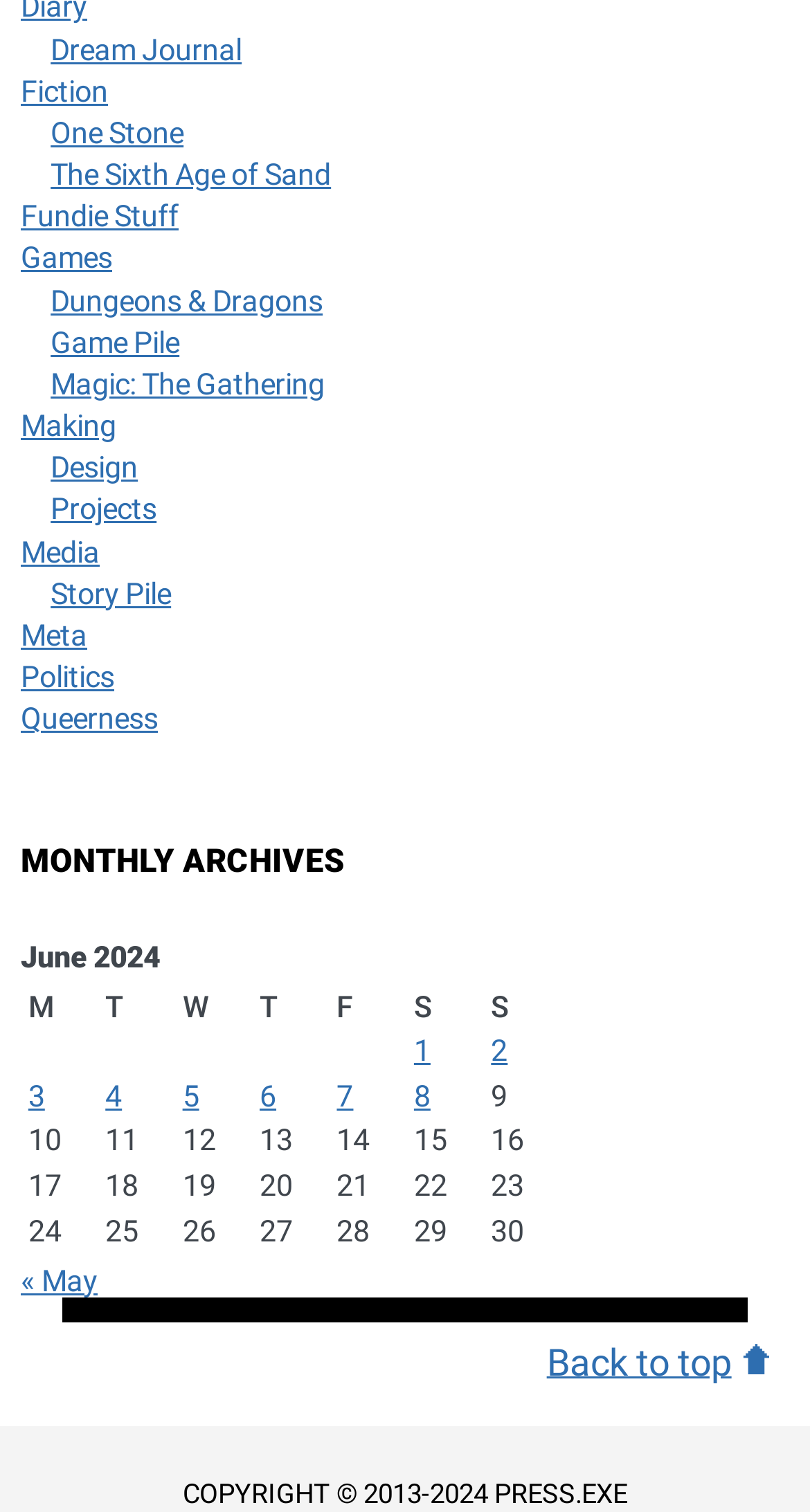What is the name of the first link in the navigation menu?
Deliver a detailed and extensive answer to the question.

The navigation menu is located at the top of the webpage, and the first link is 'Dream Journal'.